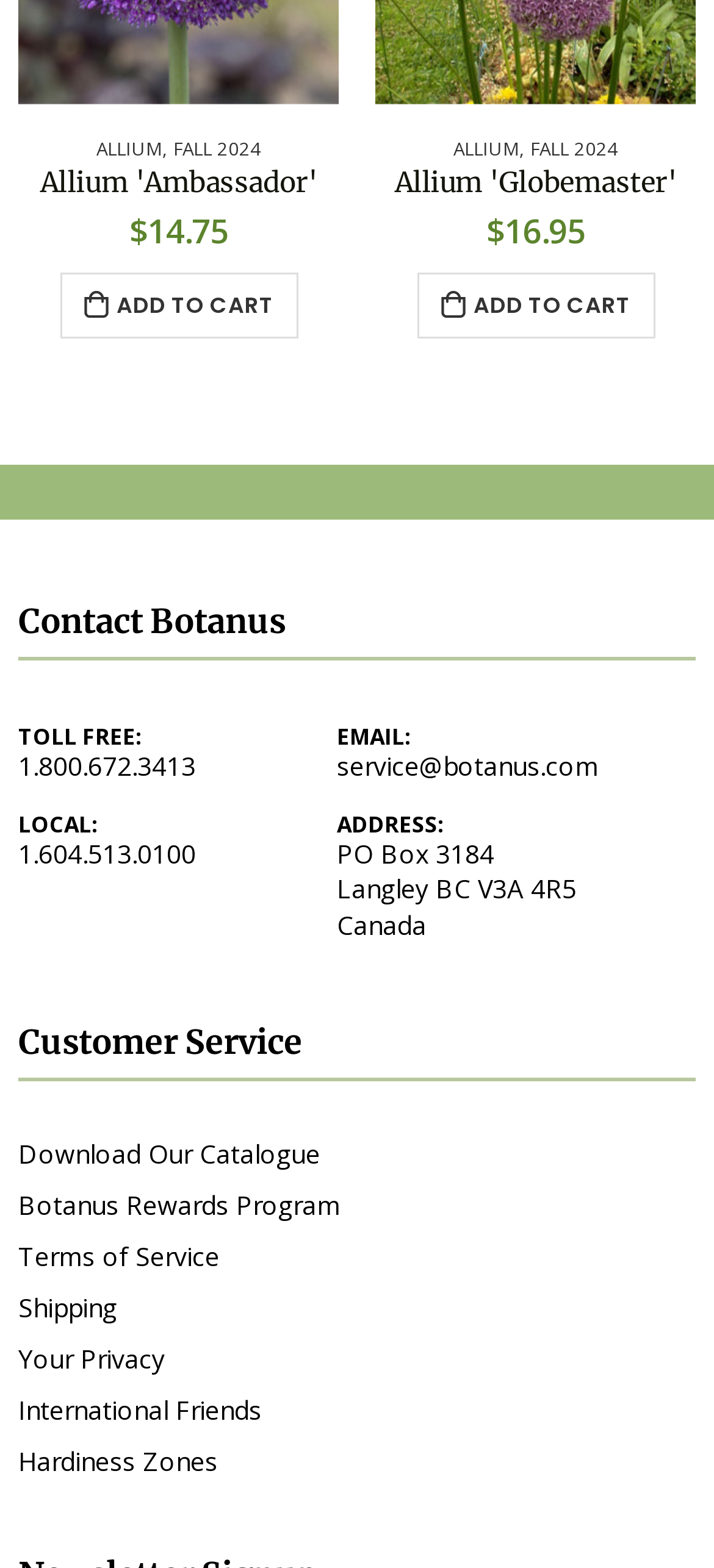Please identify the bounding box coordinates of the element that needs to be clicked to perform the following instruction: "View 'Allium 'Globemaster'' details".

[0.526, 0.105, 0.974, 0.128]